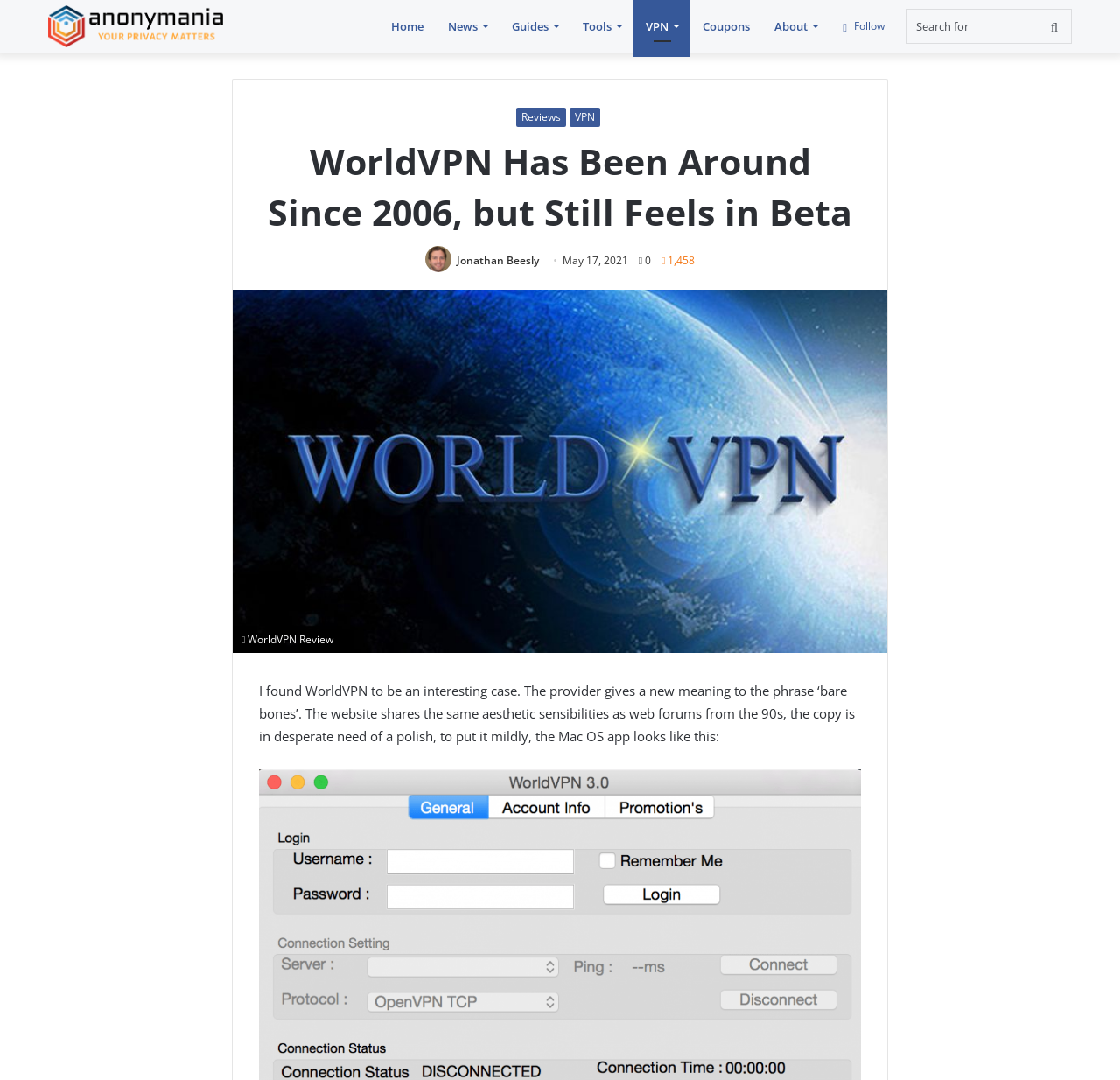What is the date of the review? Examine the screenshot and reply using just one word or a brief phrase.

May 17, 2021